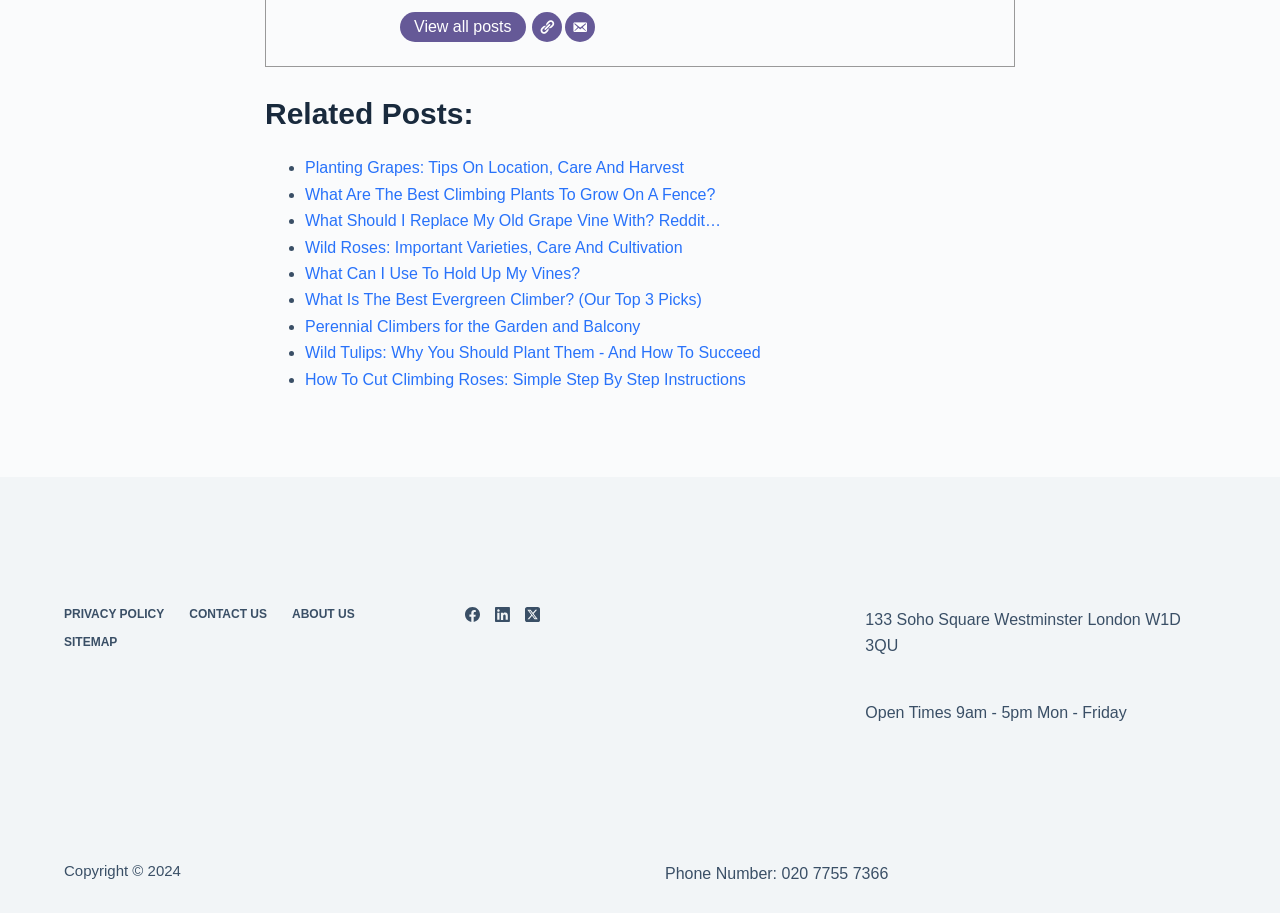Kindly determine the bounding box coordinates for the clickable area to achieve the given instruction: "Visit the Website".

[0.416, 0.014, 0.439, 0.047]